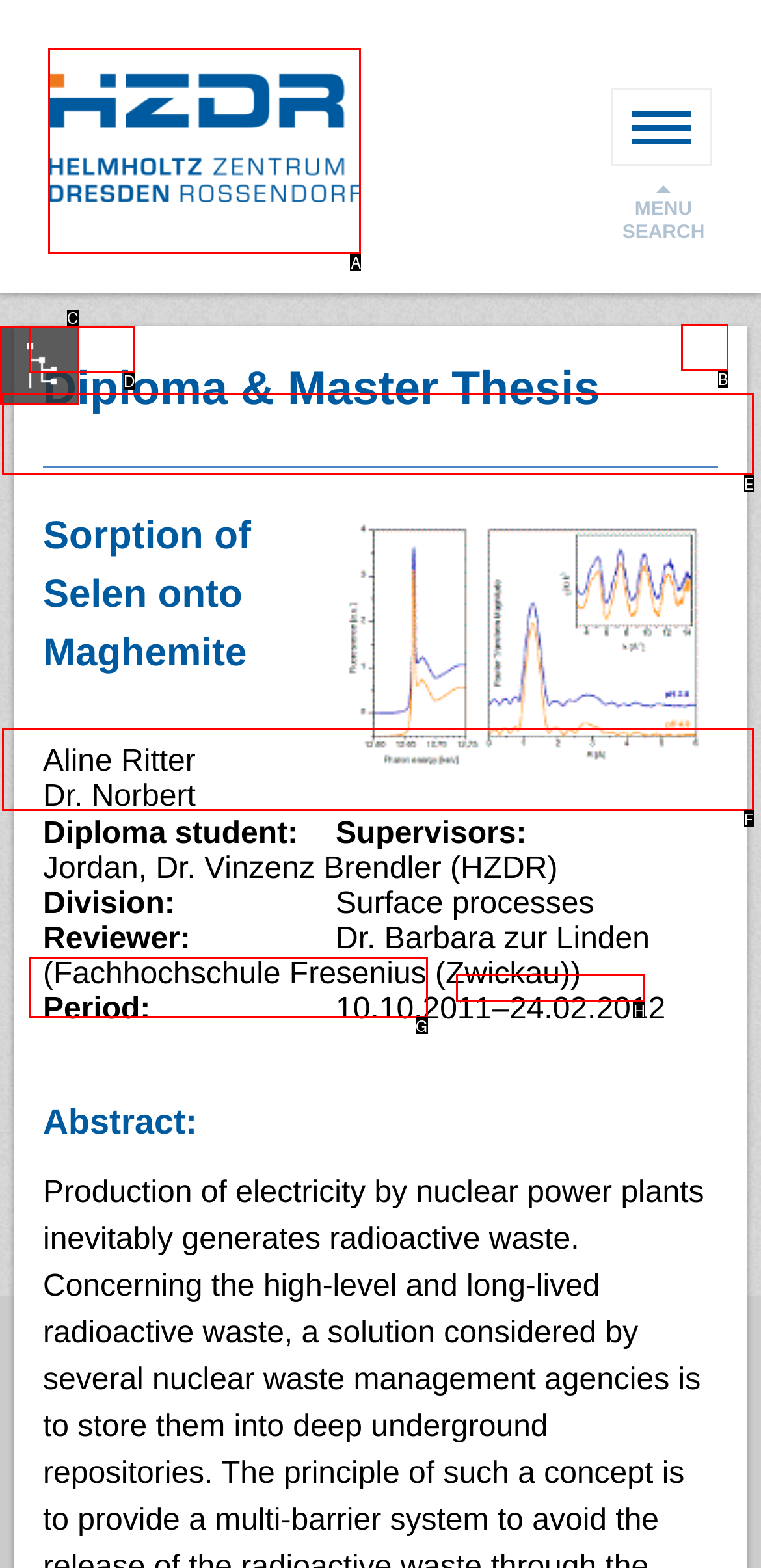From the given options, indicate the letter that corresponds to the action needed to complete this task: Visit Helmholtz-Zentrum Dresden Rossendorf. Respond with only the letter.

A